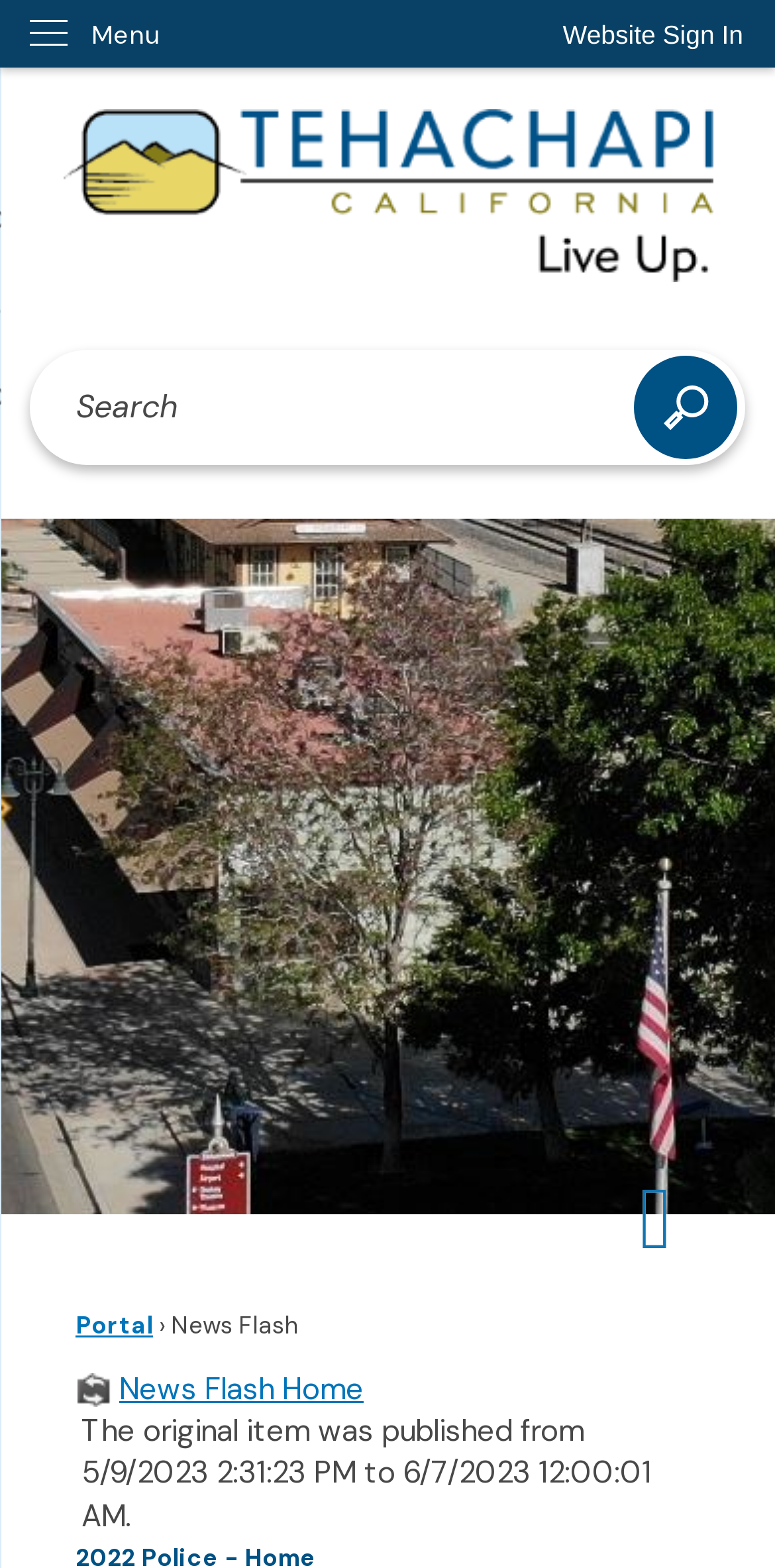What is the function of the 'Explore your accessibility options' button?
We need a detailed and exhaustive answer to the question. Please elaborate.

The 'Explore your accessibility options' button is located in the complementary region labeled 'Accessibility options'. This region is likely intended to provide users with accessibility features to improve their browsing experience. The button suggests that clicking on it will reveal more options or settings related to accessibility.